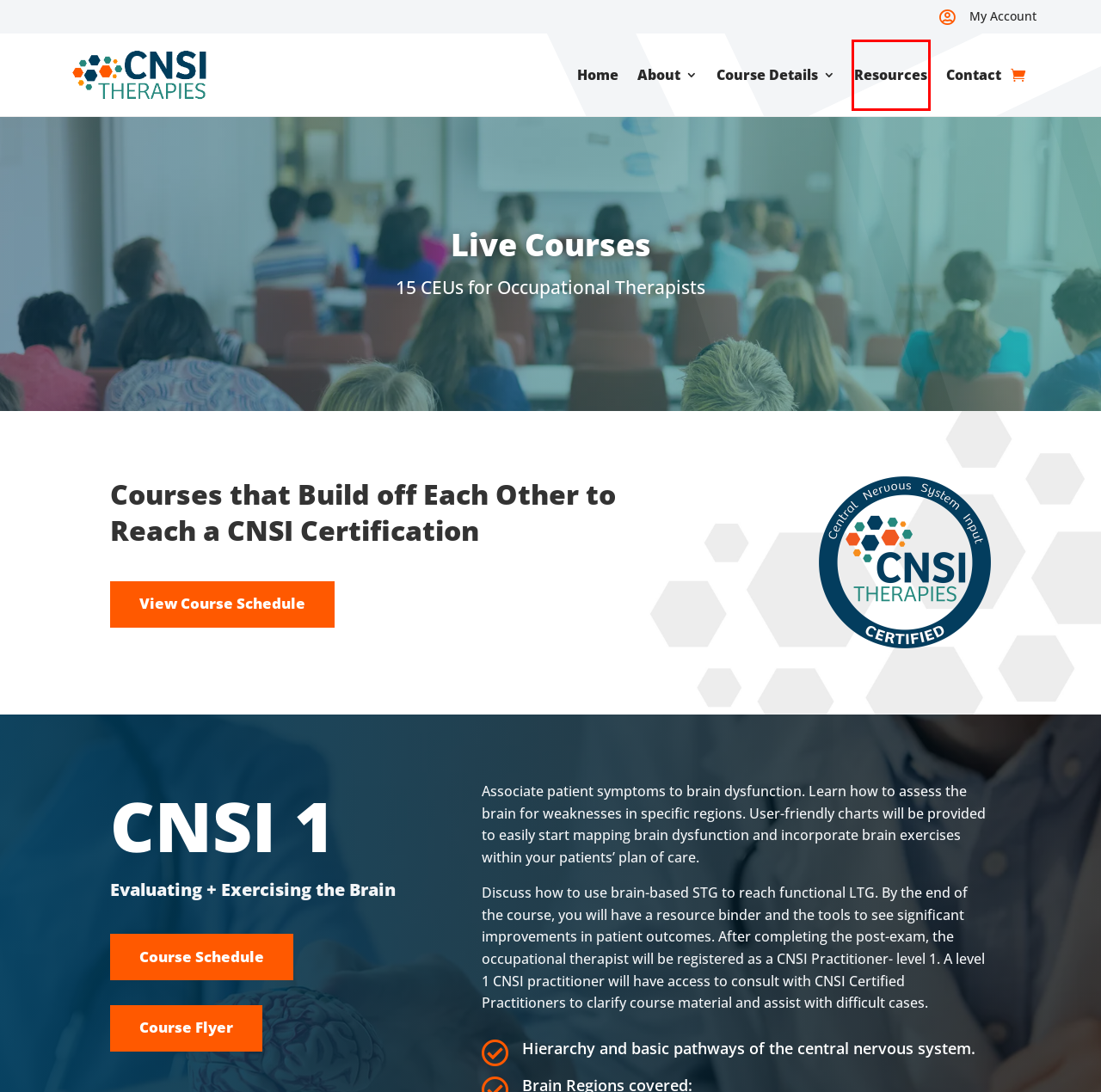Examine the screenshot of the webpage, noting the red bounding box around a UI element. Pick the webpage description that best matches the new page after the element in the red bounding box is clicked. Here are the candidates:
A. Our Approach - CNSI Therapies
B. Resources - CNSI Therapies
C. Cart - CNSI Therapies
D. Contact - CNSI Therapies
E. Privacy Policy - CNSI Therapies
F. Home - CNSI Therapies
G. Course Schedule - CNSI Therapies
H. Fight/Flight - CNSI Therapies

B